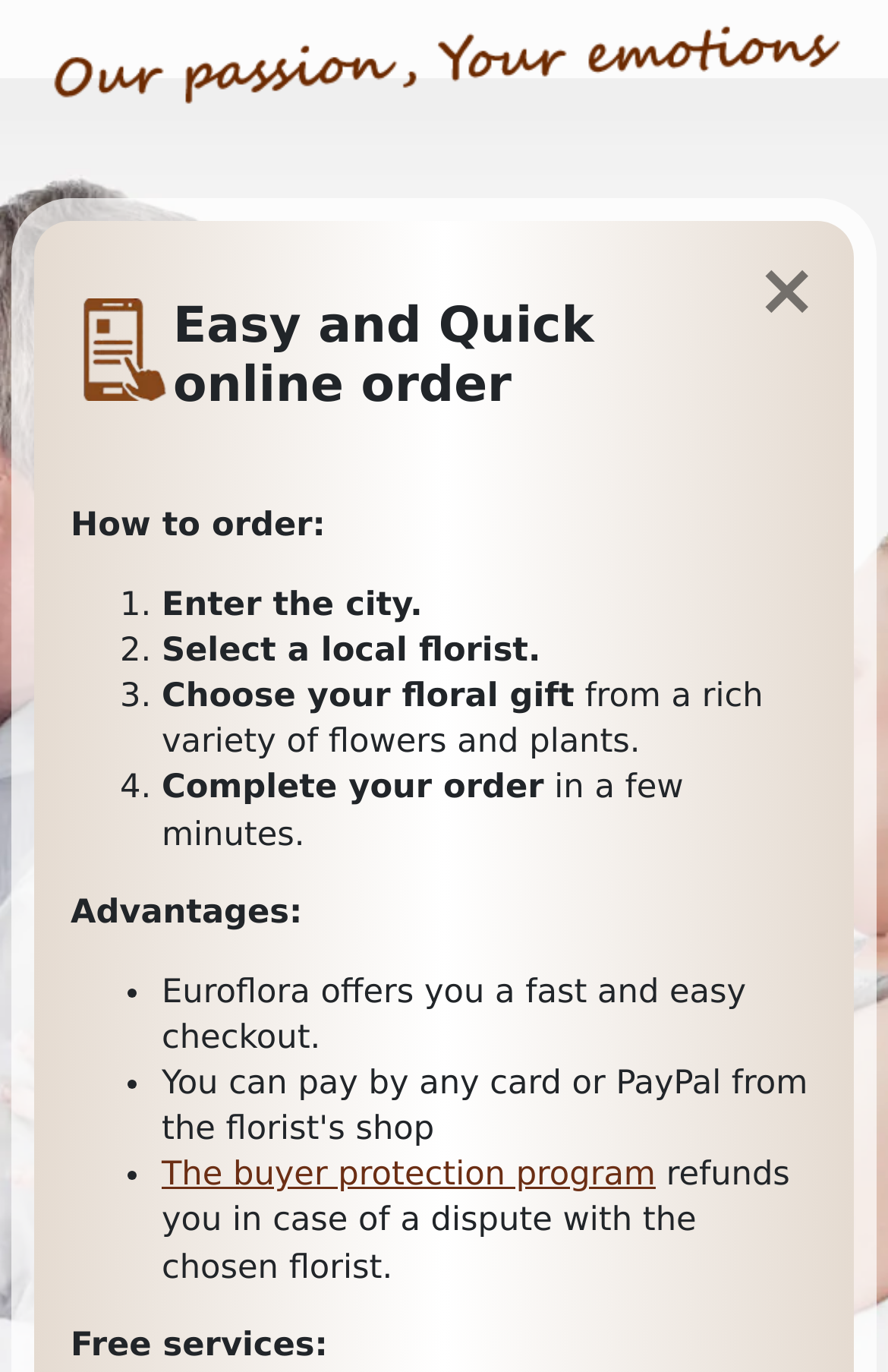Can you find the bounding box coordinates for the UI element given this description: "The buyer protection program"? Provide the coordinates as four float numbers between 0 and 1: [left, top, right, bottom].

[0.182, 0.844, 0.738, 0.87]